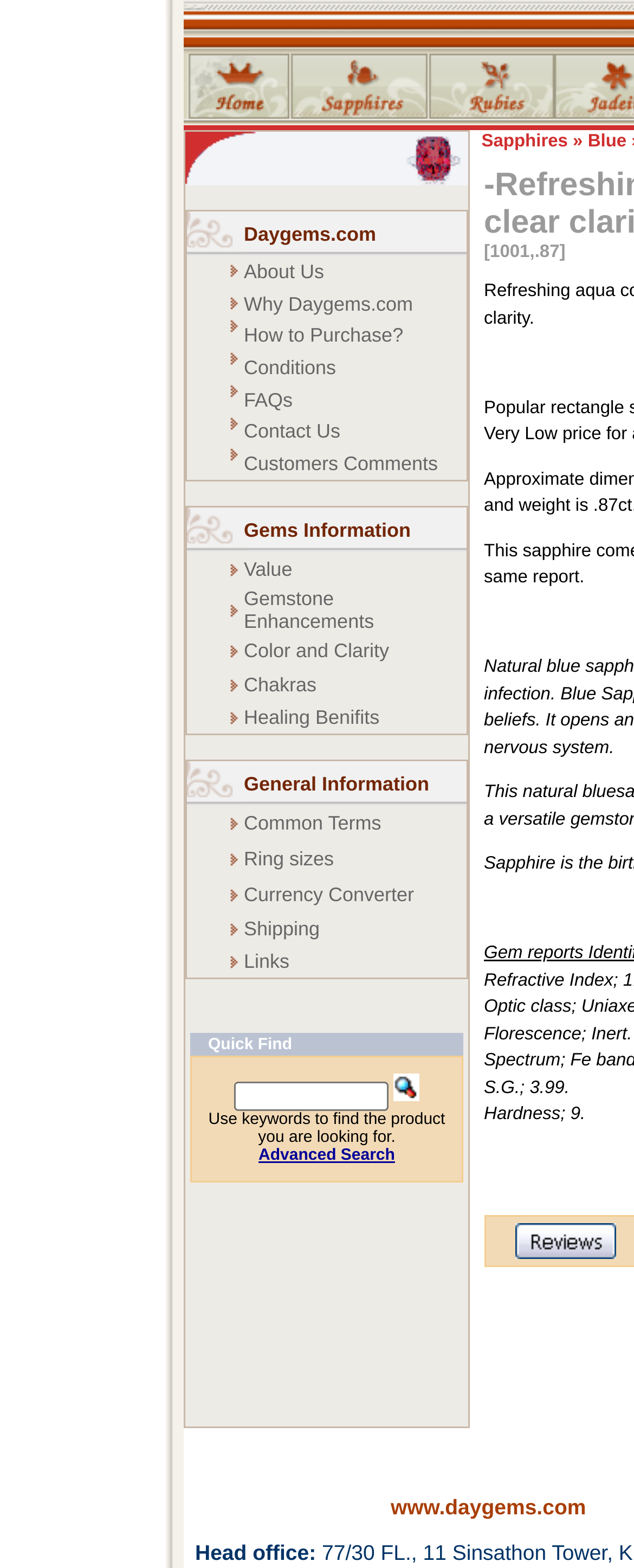Can you find the bounding box coordinates for the UI element given this description: "Color and Clarity"? Provide the coordinates as four float numbers between 0 and 1: [left, top, right, bottom].

[0.385, 0.408, 0.614, 0.422]